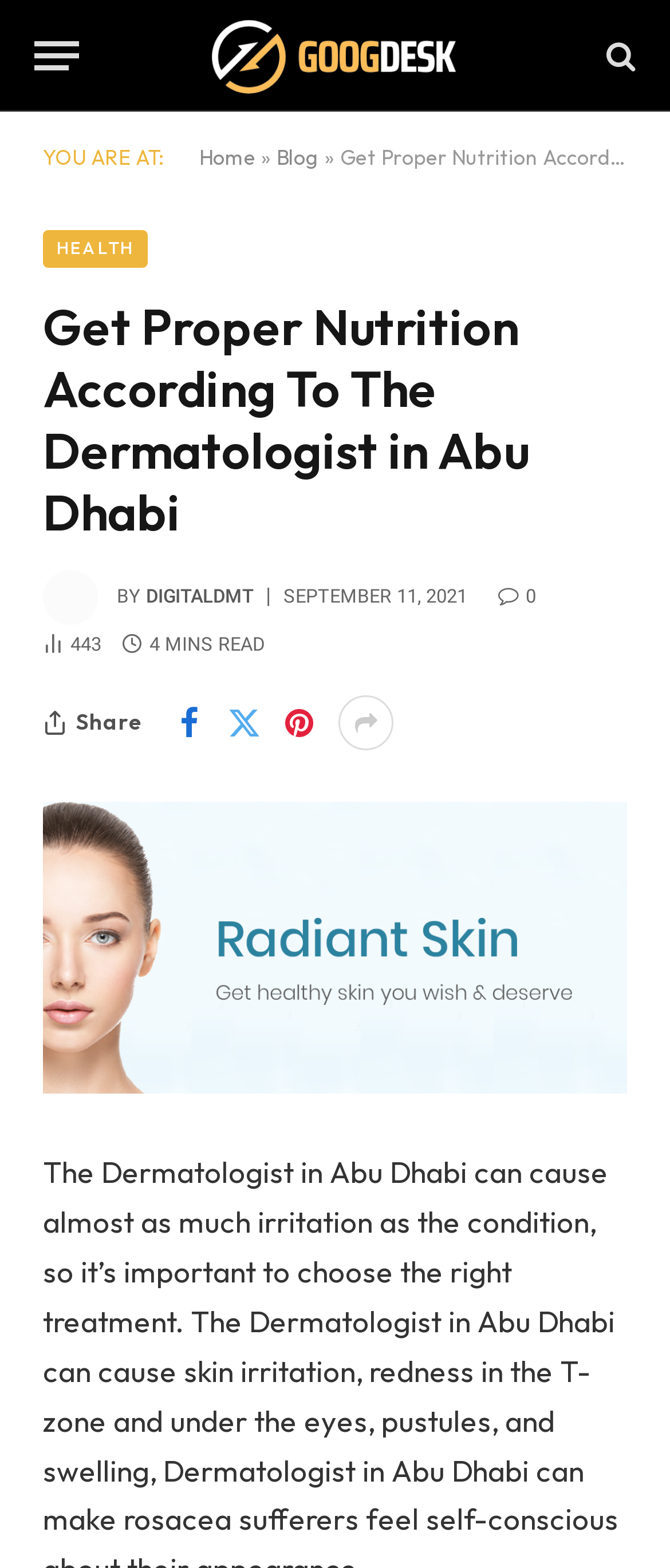What is the author of the current article?
Please provide an in-depth and detailed response to the question.

I found the author's name by looking at the text 'BY' followed by a link 'DIGITALDMT' which indicates the author of the article.